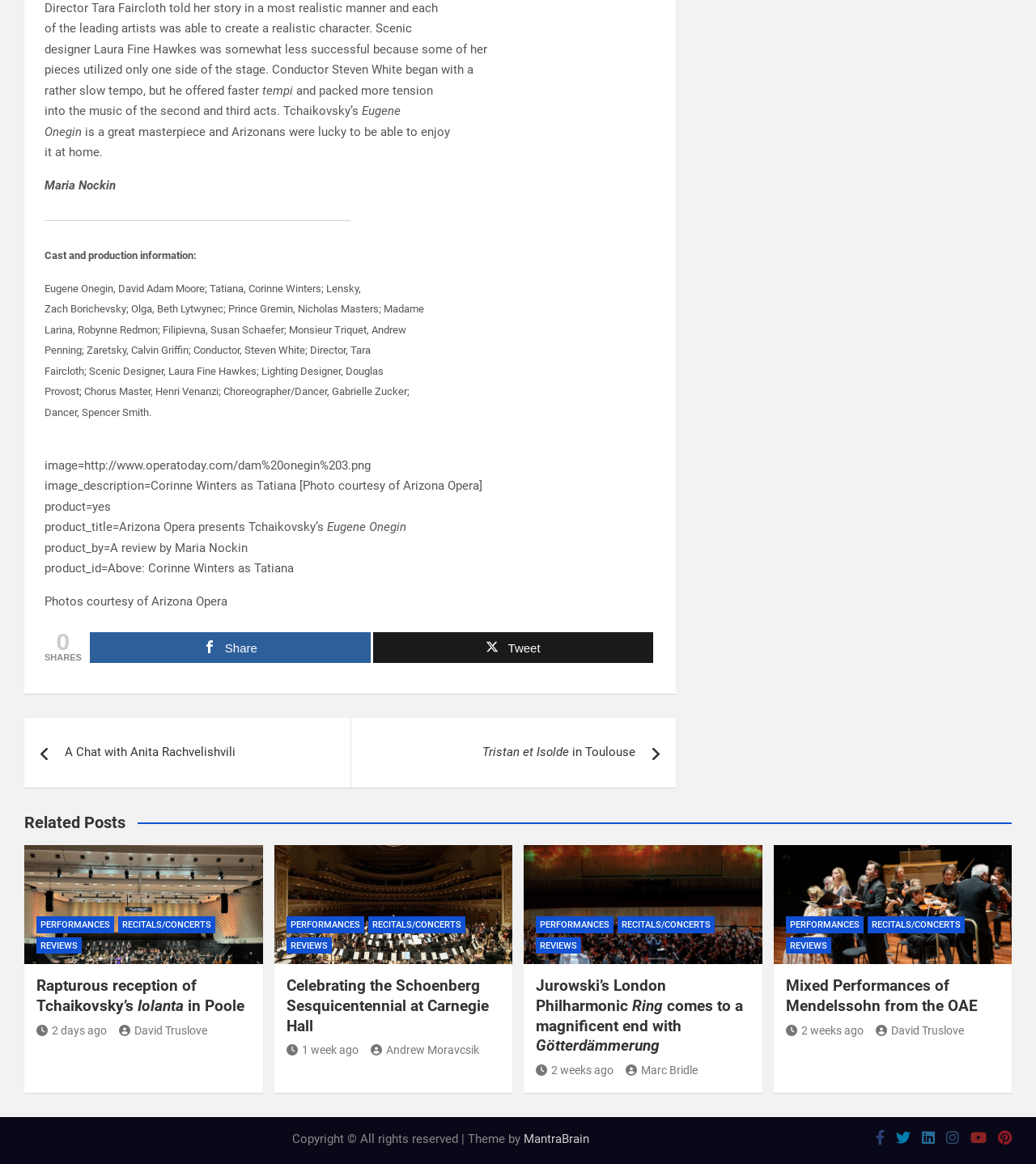Please identify the bounding box coordinates of the area that needs to be clicked to fulfill the following instruction: "Click the link to 'PERFORMANCES'."

[0.035, 0.787, 0.11, 0.801]